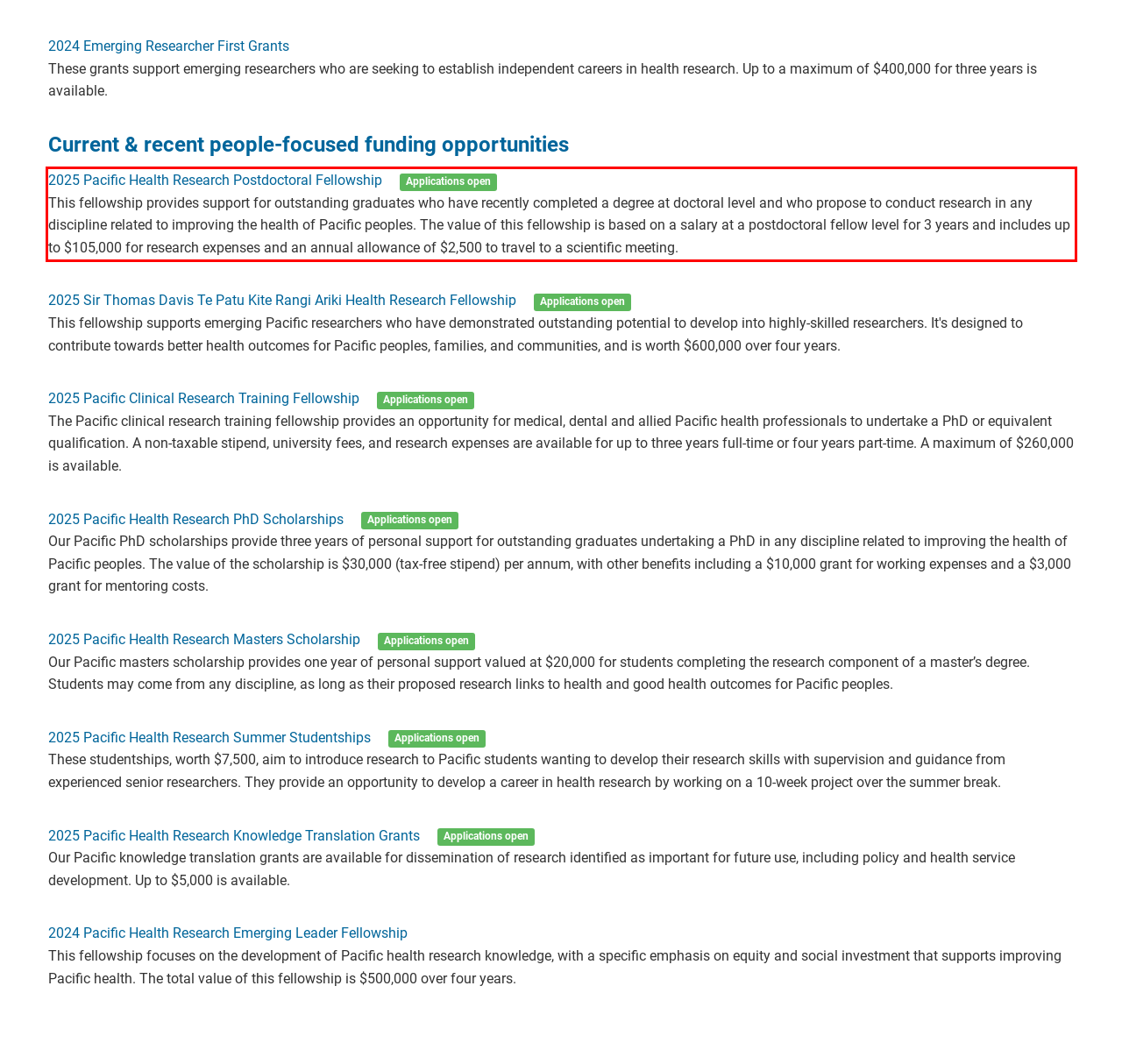Examine the screenshot of the webpage, locate the red bounding box, and perform OCR to extract the text contained within it.

2025 Pacific Health Research Postdoctoral FellowshipApplications open This fellowship provides support for outstanding graduates who have recently completed a degree at doctoral level and who propose to conduct research in any discipline related to improving the health of Pacific peoples. The value of this fellowship is based on a salary at a postdoctoral fellow level for 3 years and includes up to $105,000 for research expenses and an annual allowance of $2,500 to travel to a scientific meeting.